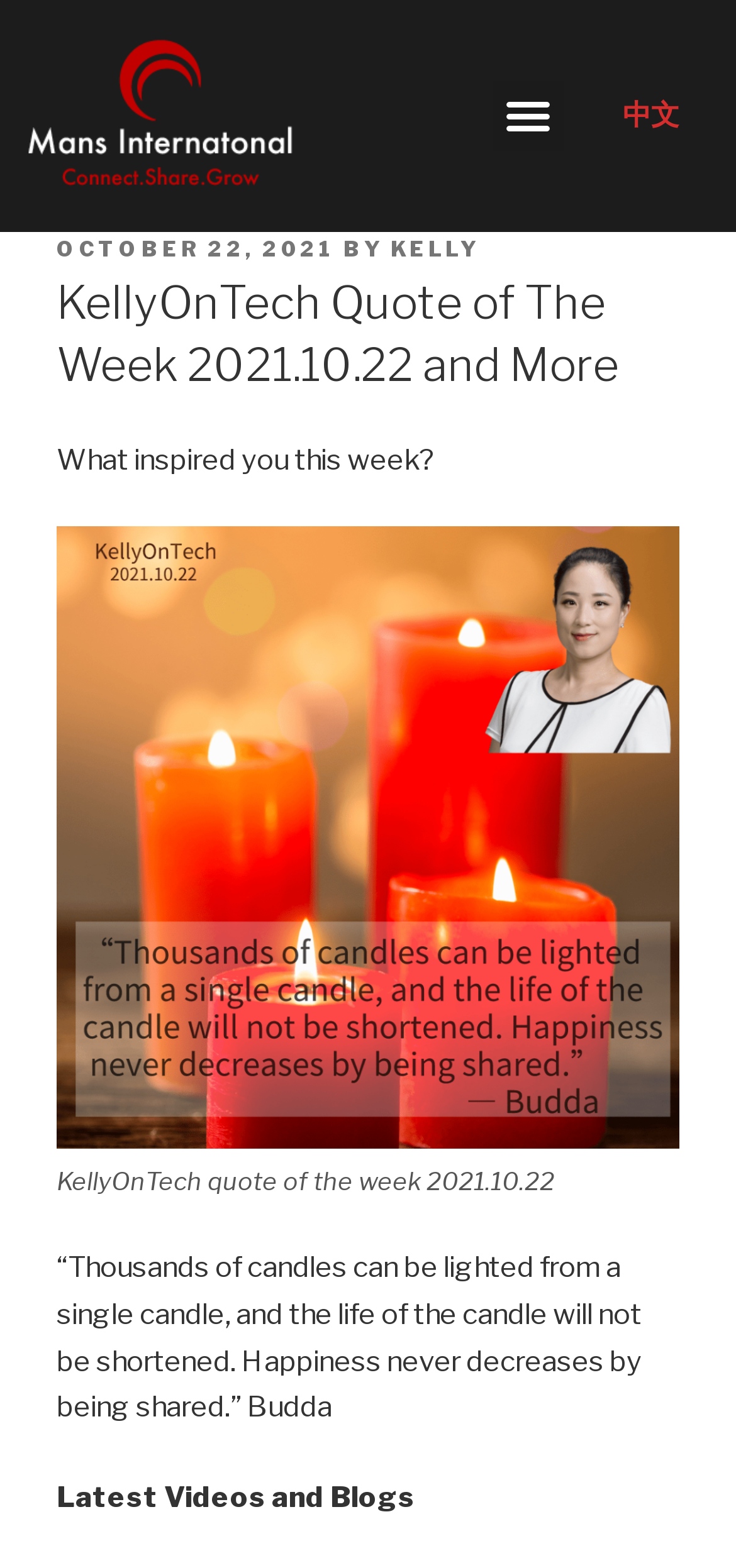Determine the bounding box of the UI component based on this description: "Menu". The bounding box coordinates should be four float values between 0 and 1, i.e., [left, top, right, bottom].

[0.669, 0.051, 0.766, 0.096]